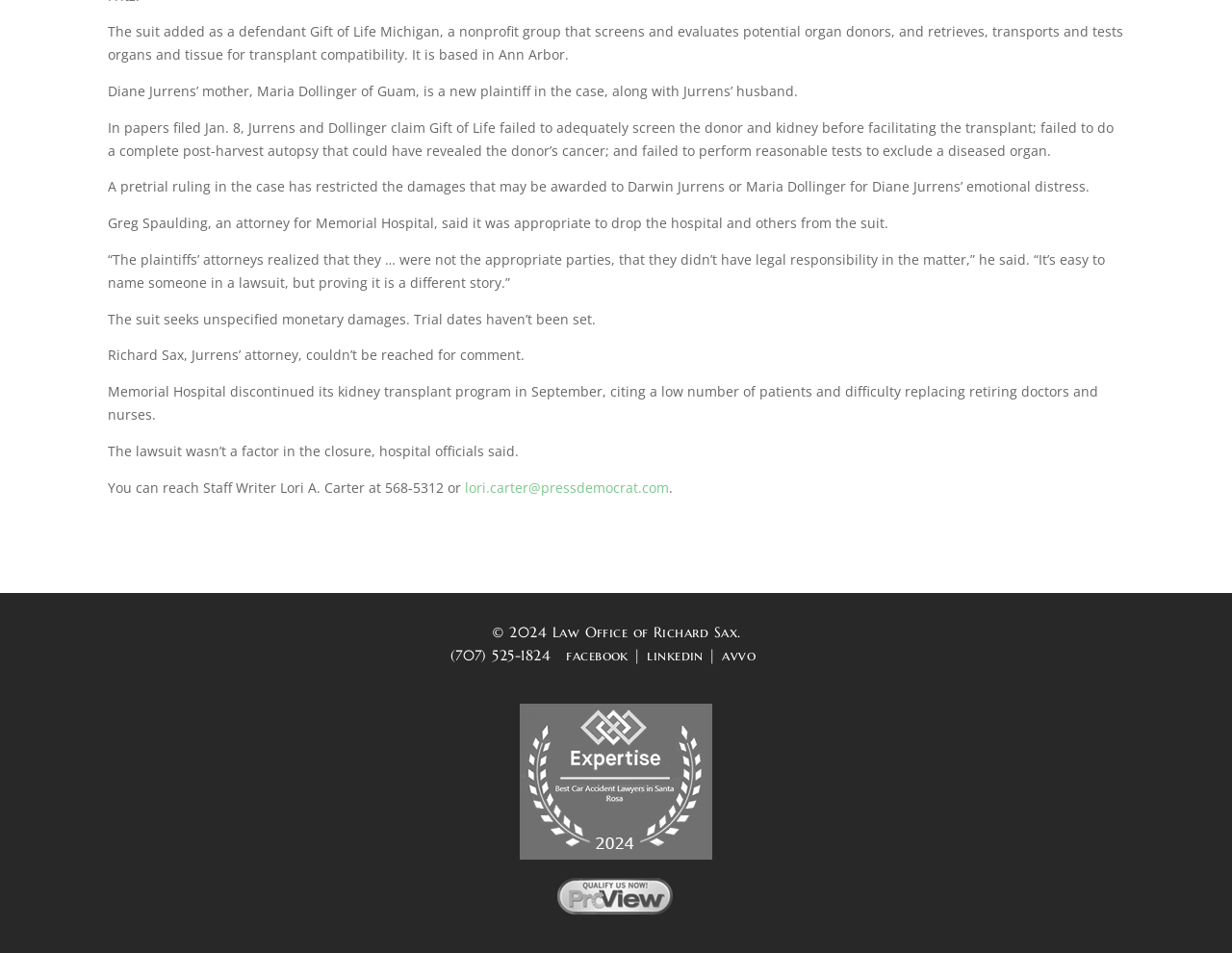Using the element description September 2, 2021September 13, 2021, predict the bounding box coordinates for the UI element. Provide the coordinates in (top-left x, top-left y, bottom-right x, bottom-right y) format with values ranging from 0 to 1.

None